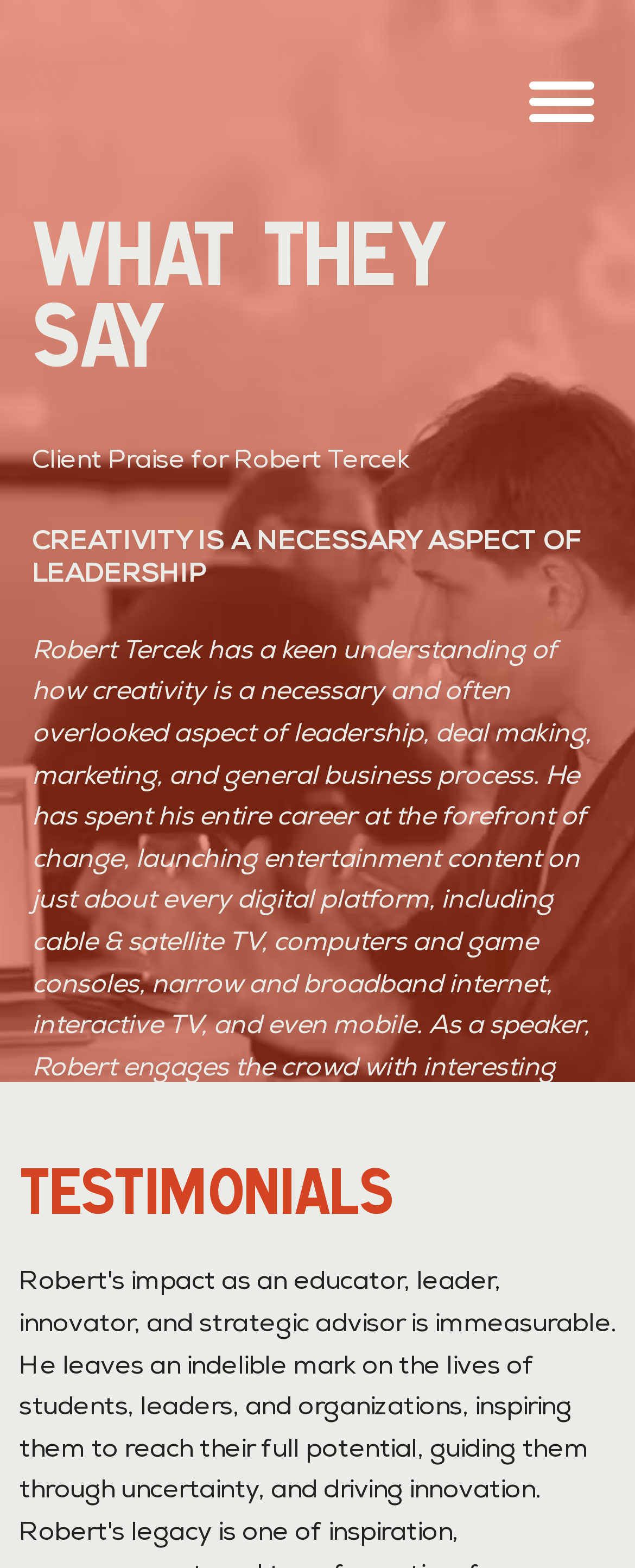Provide a one-word or short-phrase answer to the question:
What is Robert Tercek's understanding of?

creativity and leadership